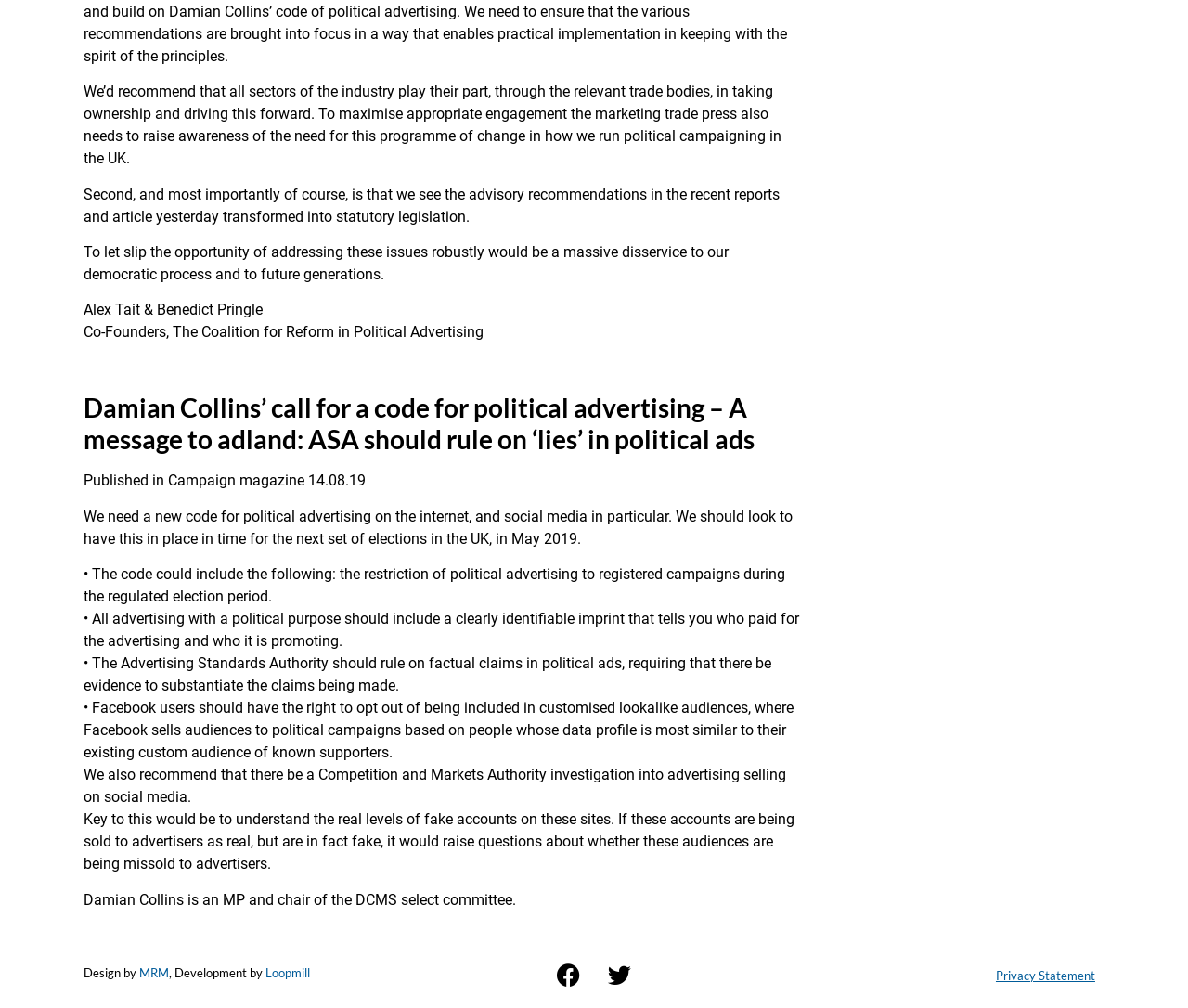Analyze the image and give a detailed response to the question:
Who are the co-founders of The Coalition for Reform in Political Advertising?

The answer can be found in the static text element with the text 'Alex Tait & Benedict Pringle' which is located below the main heading and above the text 'Co-Founders, The Coalition for Reform in Political Advertising'.